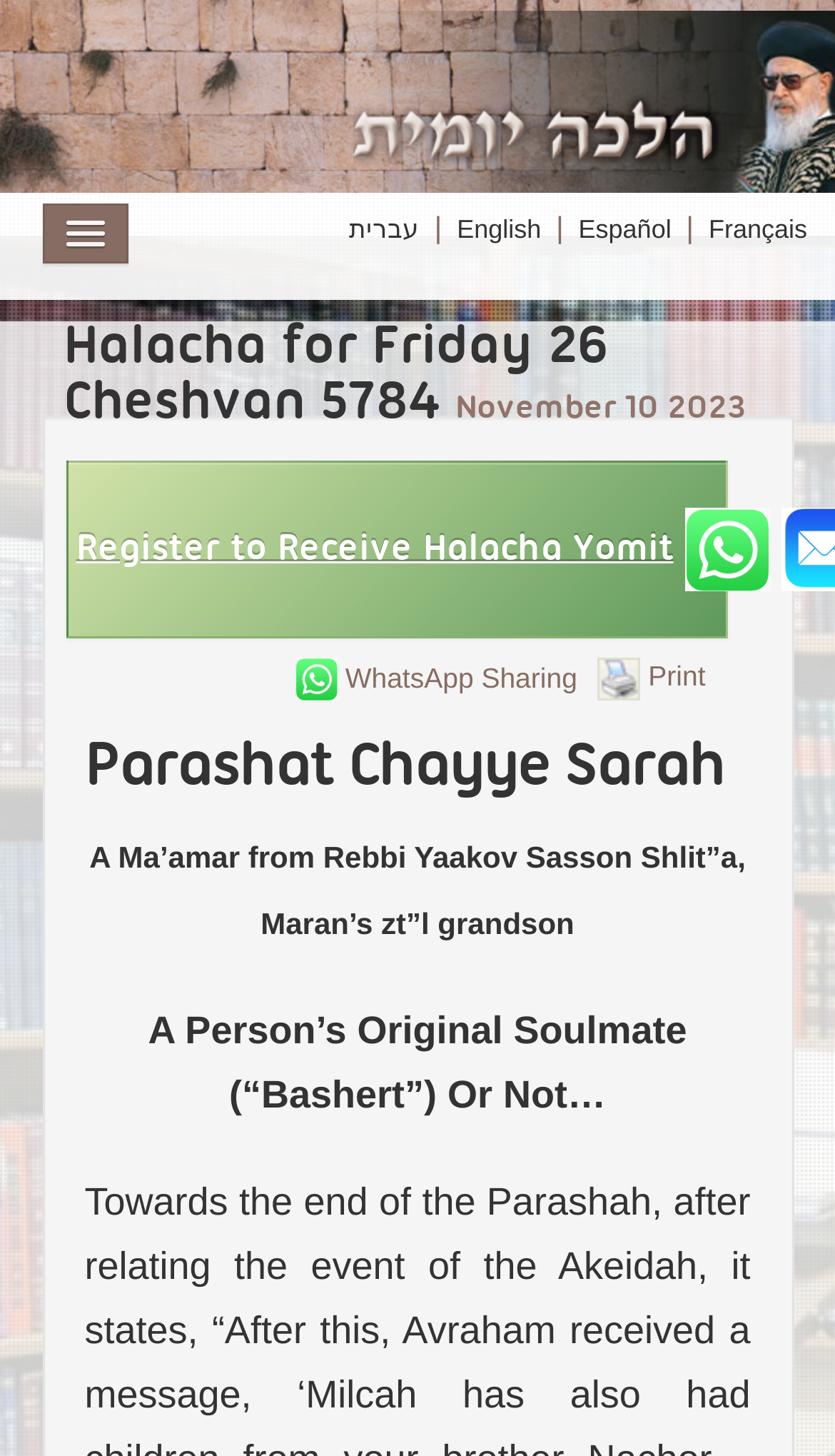Determine the bounding box coordinates of the target area to click to execute the following instruction: "Click the Halacha Search link."

[0.0, 0.222, 0.387, 0.265]